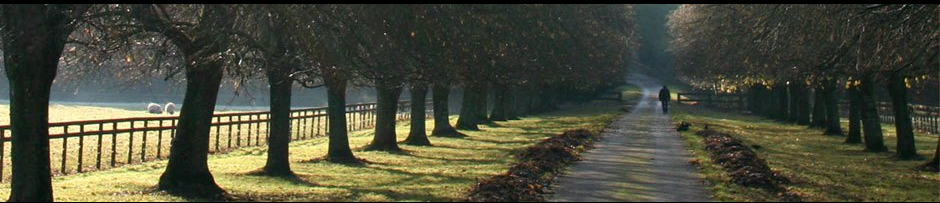What is the figure in the background doing?
Answer the question with a thorough and detailed explanation.

The caption states that the figure is 'walk[ing] leisurely down the path', indicating that the figure is engaged in a casual stroll.